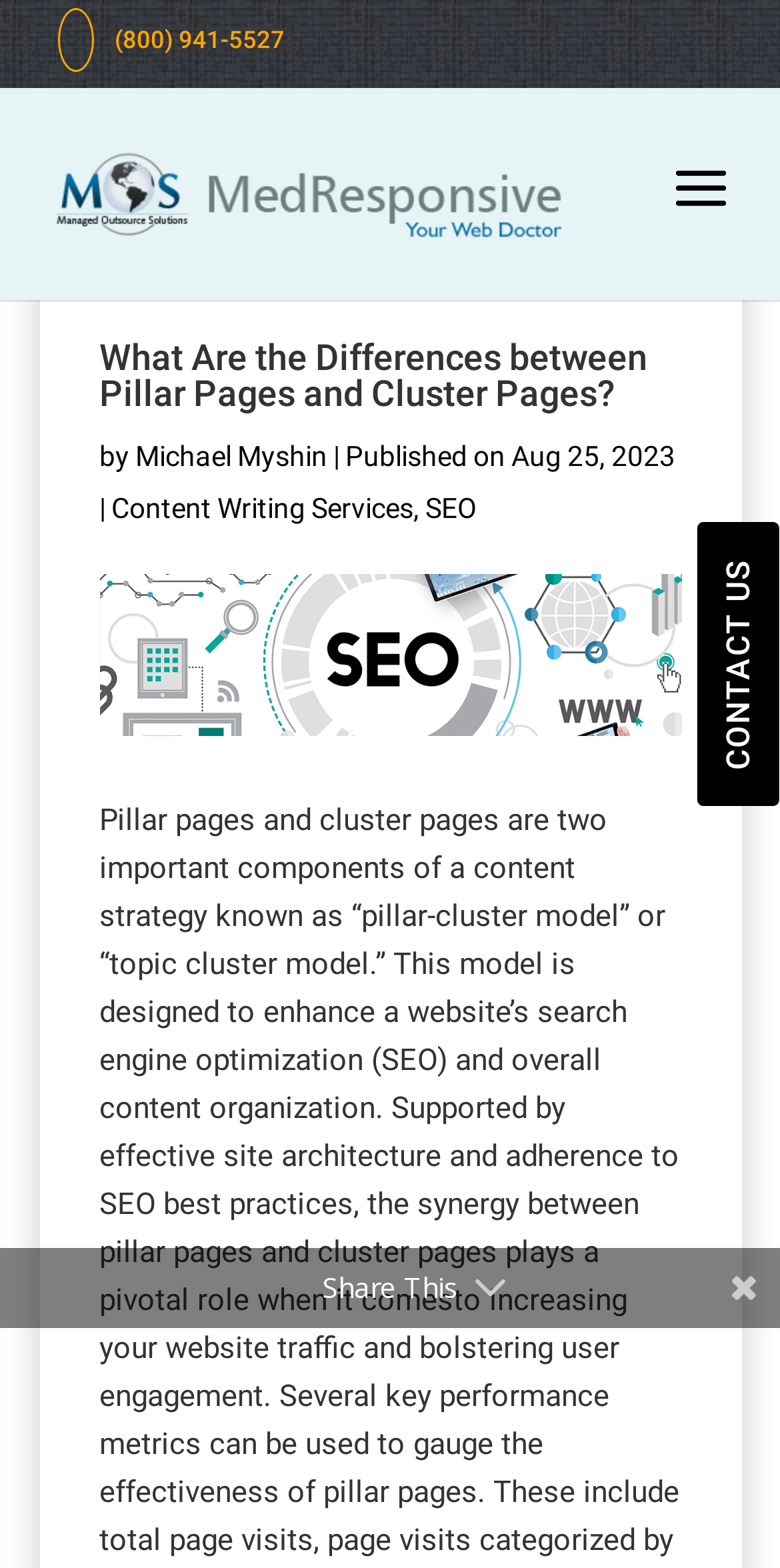Who is the author of the article? Observe the screenshot and provide a one-word or short phrase answer.

Michael Myshin